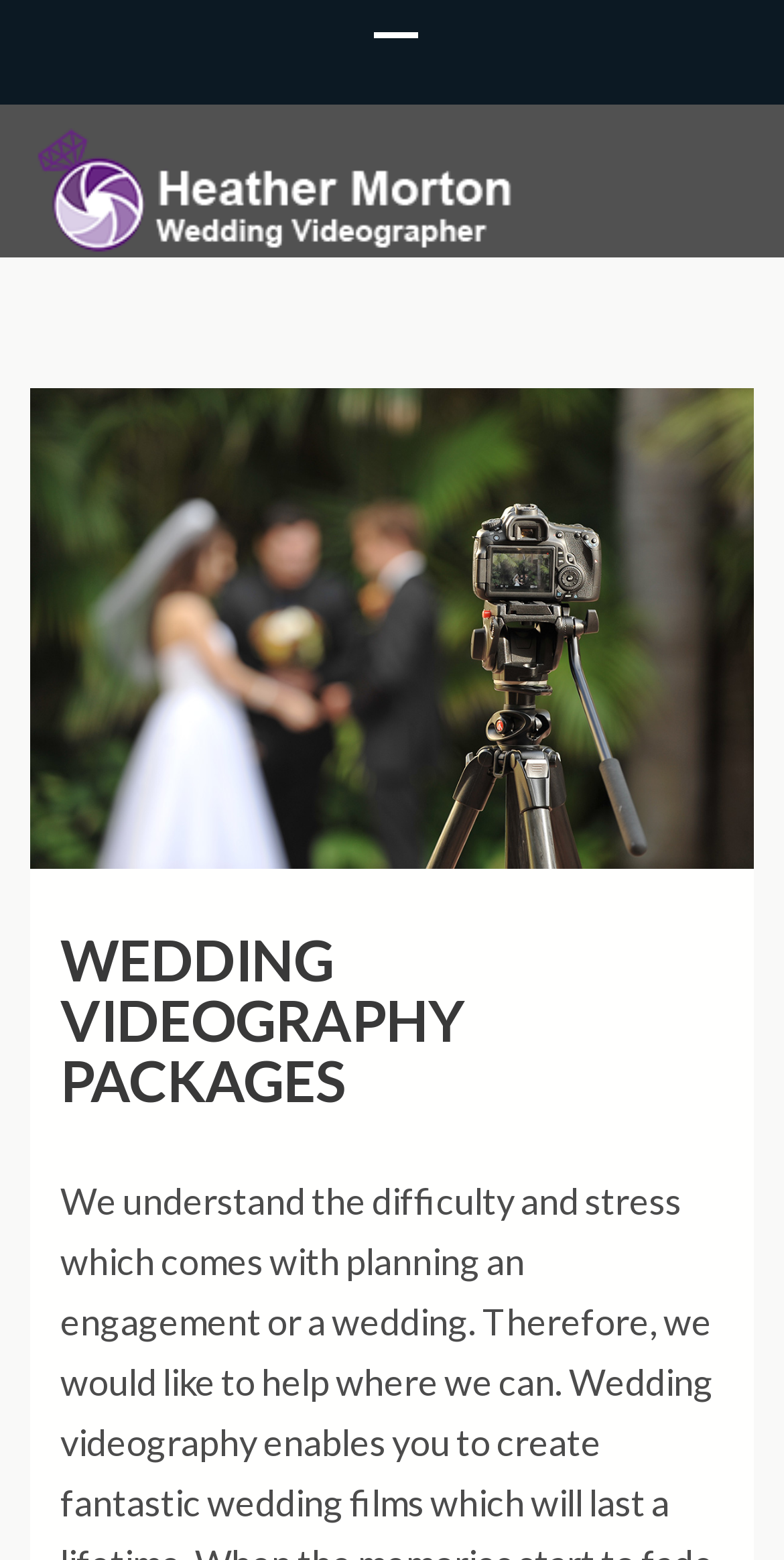Extract the bounding box for the UI element that matches this description: "parent_node: HEATHER MORTON".

[0.038, 0.085, 0.679, 0.108]